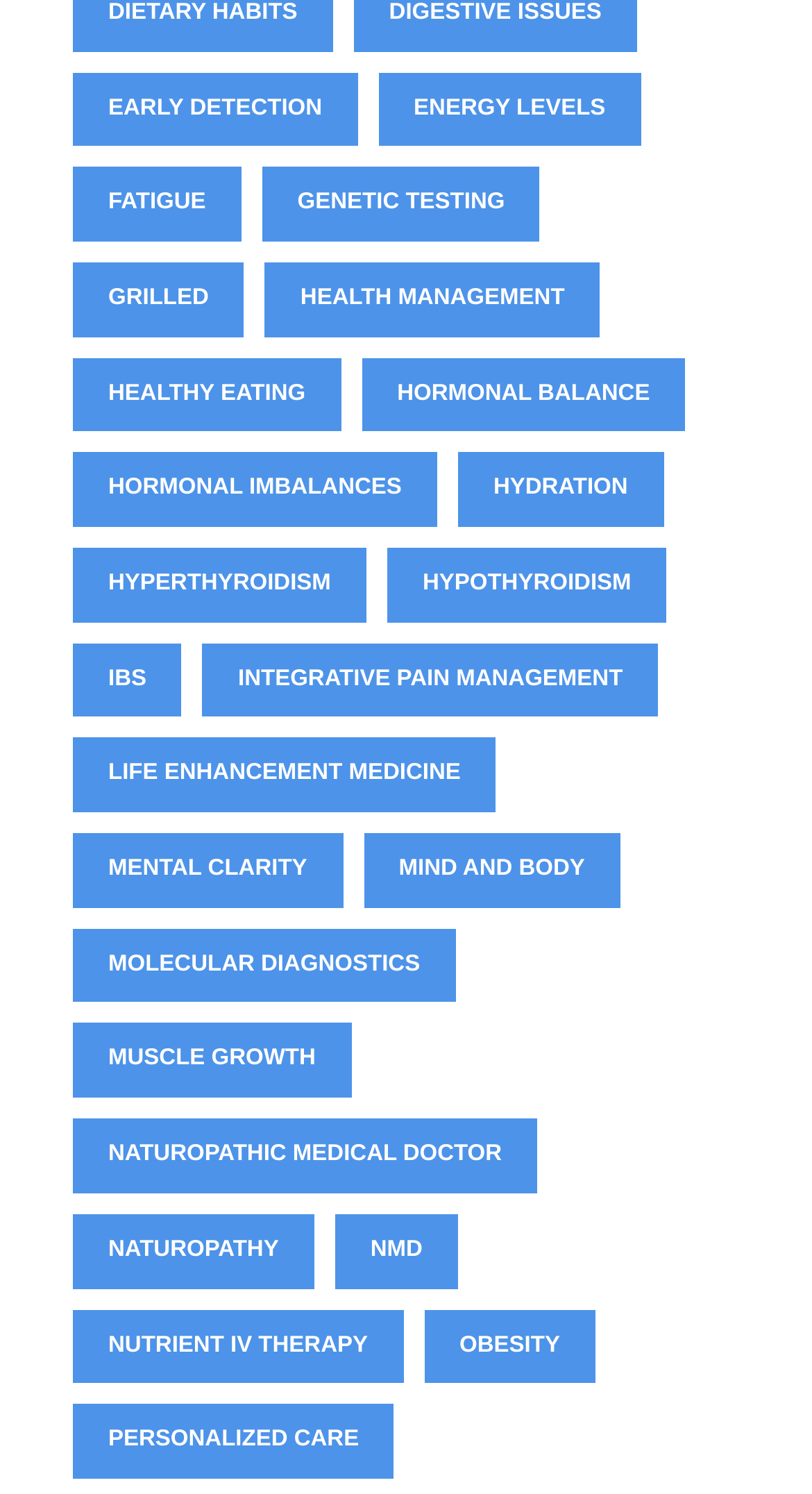Given the element description Hormonal Imbalances, predict the bounding box coordinates for the UI element in the webpage screenshot. The format should be (top-left x, top-left y, bottom-right x, bottom-right y), and the values should be between 0 and 1.

[0.09, 0.303, 0.538, 0.353]